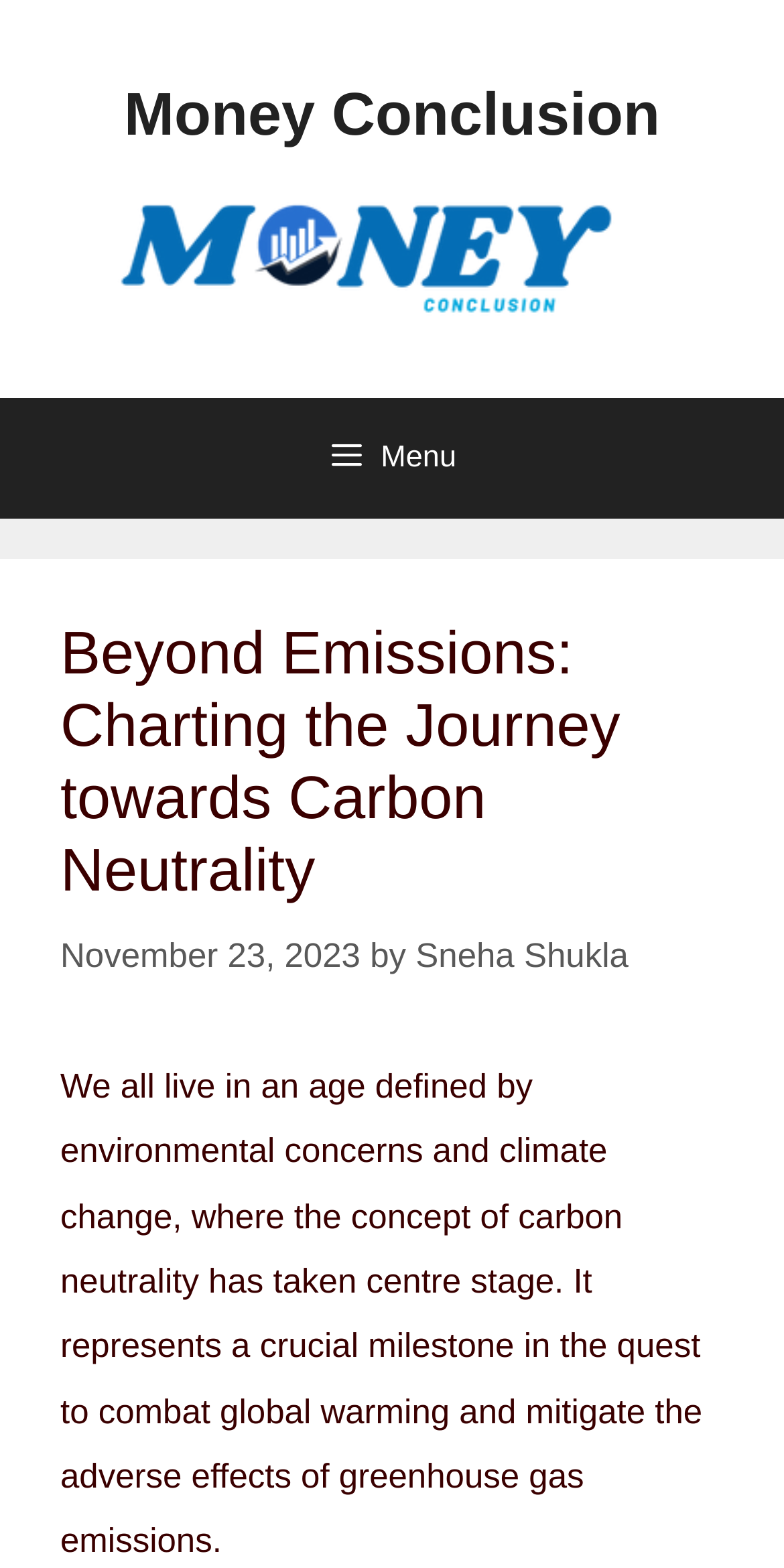Use a single word or phrase to respond to the question:
What is the topic of the article?

environmental concerns and climate change